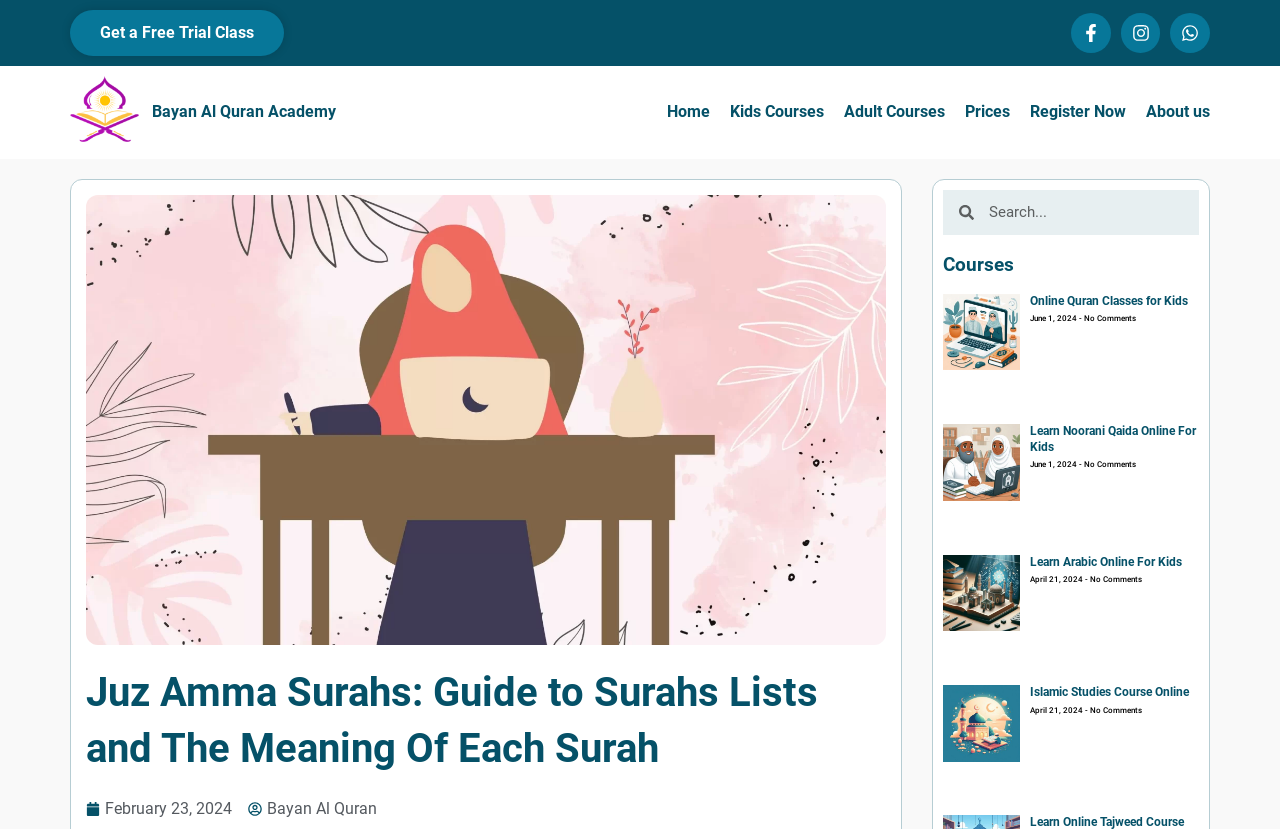Please specify the bounding box coordinates for the clickable region that will help you carry out the instruction: "Get a free trial class".

[0.055, 0.012, 0.222, 0.068]